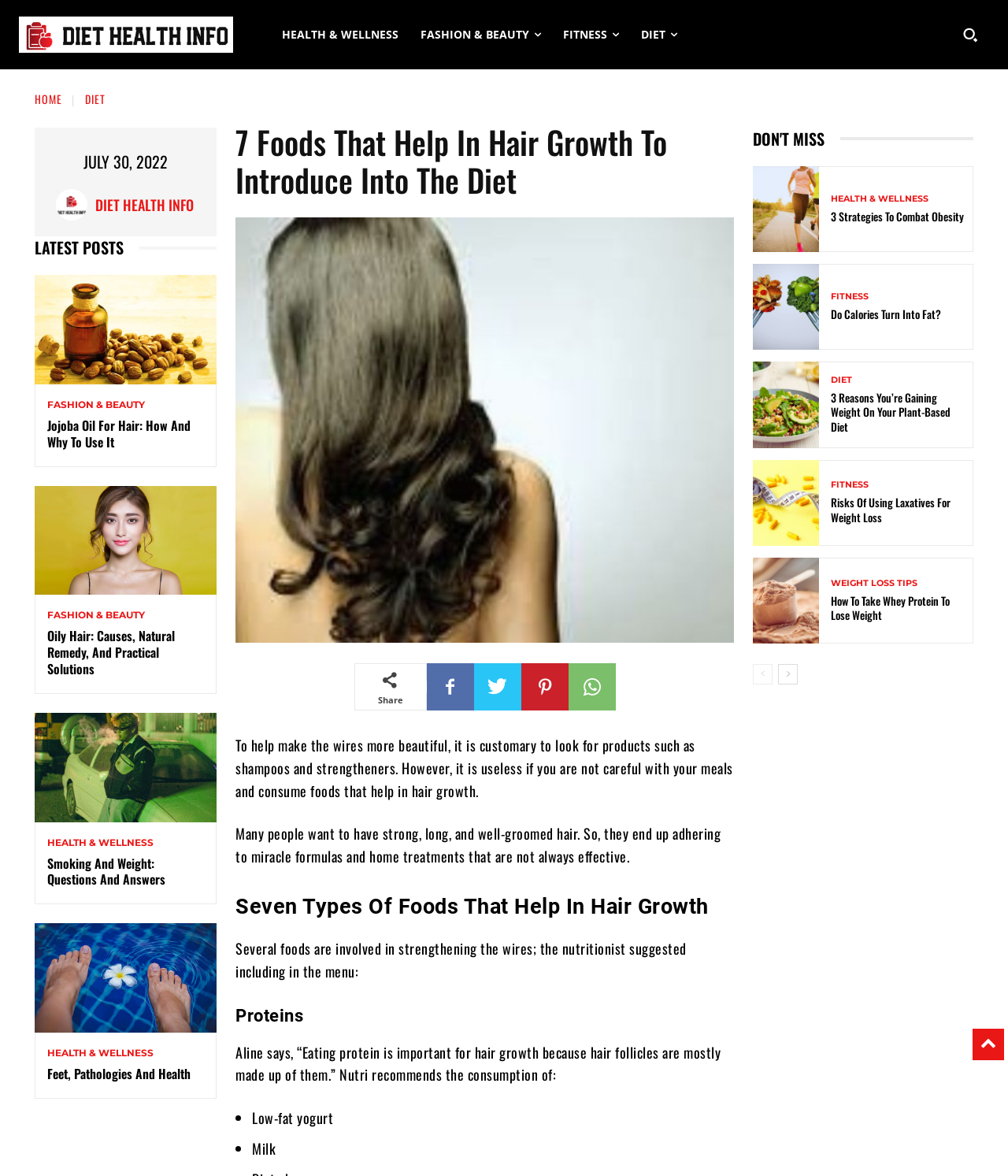Locate the bounding box coordinates of the clickable region to complete the following instruction: "Search for something."

[0.944, 0.013, 0.981, 0.046]